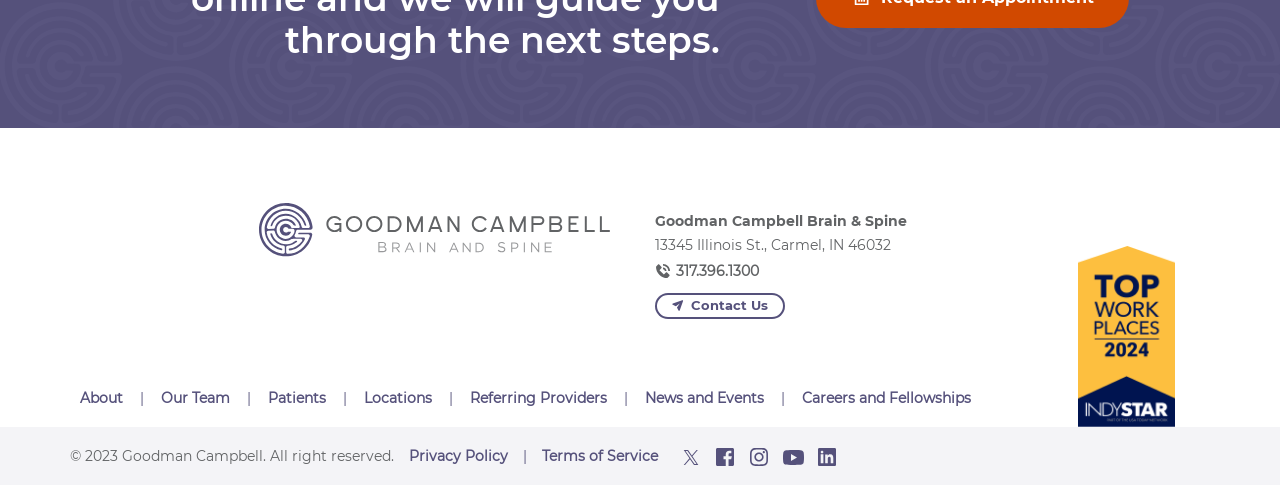What is the address of the center?
Please provide a single word or phrase based on the screenshot.

13345 Illinois St., Carmel, IN 46032